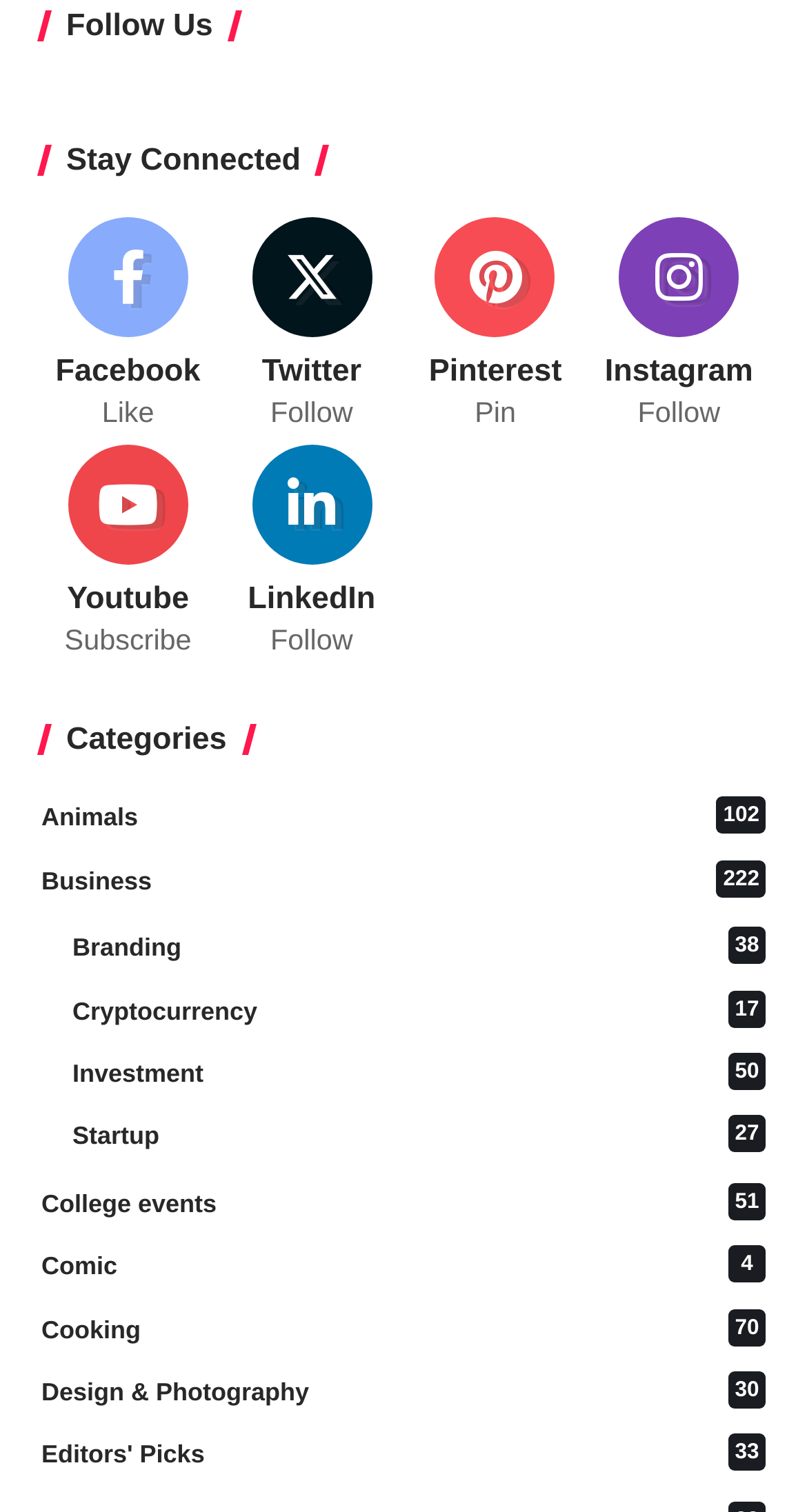How many links are there in the 'Follow Us' section?
Provide a detailed answer to the question using information from the image.

By counting the number of link elements in the 'Follow Us' section, we can determine that there are 6 links, corresponding to Facebook, Twitter, Pinterest, Instagram, Youtube, and LinkedIn.